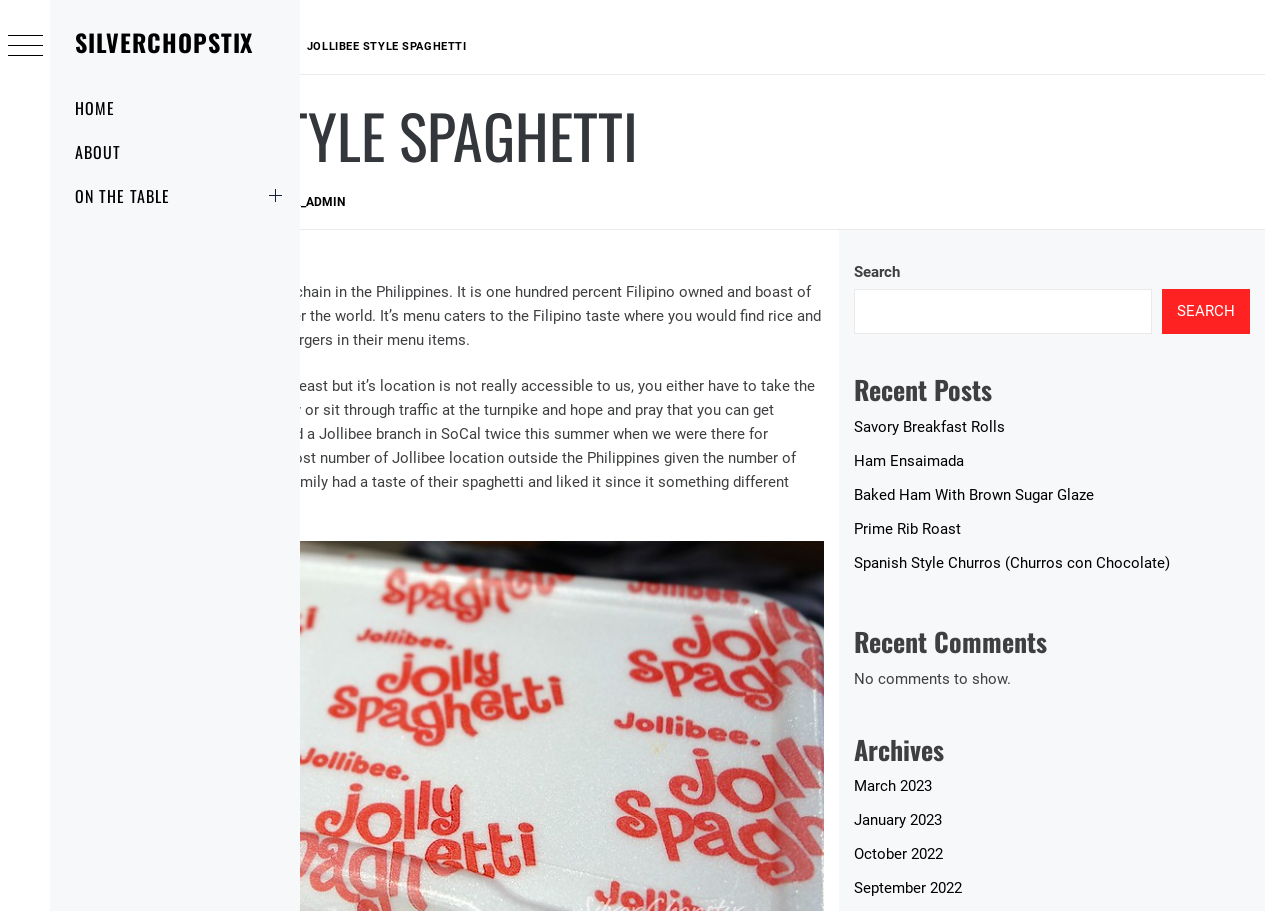Generate a comprehensive caption for the webpage you are viewing.

The webpage is about a blog post titled "Jollibee Style Spaghetti" on a website called SilverChopstix. At the top, there is a navigation menu with links to "HOME", "ABOUT", and "ON THE TABLE". Below this menu, there is a breadcrumbs section showing the path "HOME > DINNER > PASTA/NOODLES > JOLLIBEE STYLE SPAGHETTI".

The main content of the page is a blog post about Jollibee, a Filipino fast-food chain. The post is divided into several sections. The first section is an introduction to Jollibee, describing its history and menu items. The second section is a personal anecdote about the author's experience with Jollibee's spaghetti.

On the right side of the page, there is a search bar with a search button. Below the search bar, there are three sections: "Recent Posts", "Recent Comments", and "Archives". The "Recent Posts" section lists five links to other blog posts, including "Savory Breakfast Rolls" and "Spanish Style Churros (Churros con Chocolate)". The "Recent Comments" section is empty, with a message saying "No comments to show." The "Archives" section lists three links to monthly archives, including "March 2023" and "October 2022".

Throughout the page, there are several links to other pages on the website, including the main navigation menu, breadcrumbs, and links within the blog post. The overall layout is organized, with clear headings and concise text.